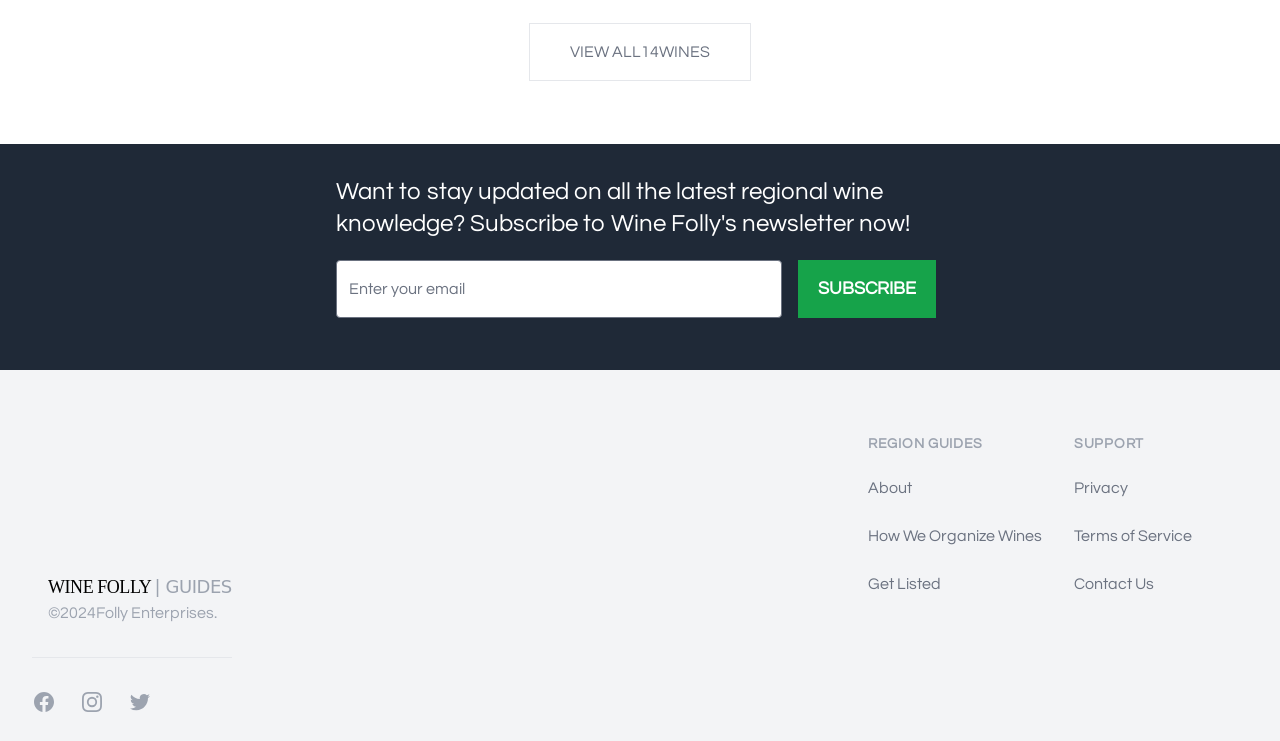Use a single word or phrase to answer the question:
What is the copyright year?

2024